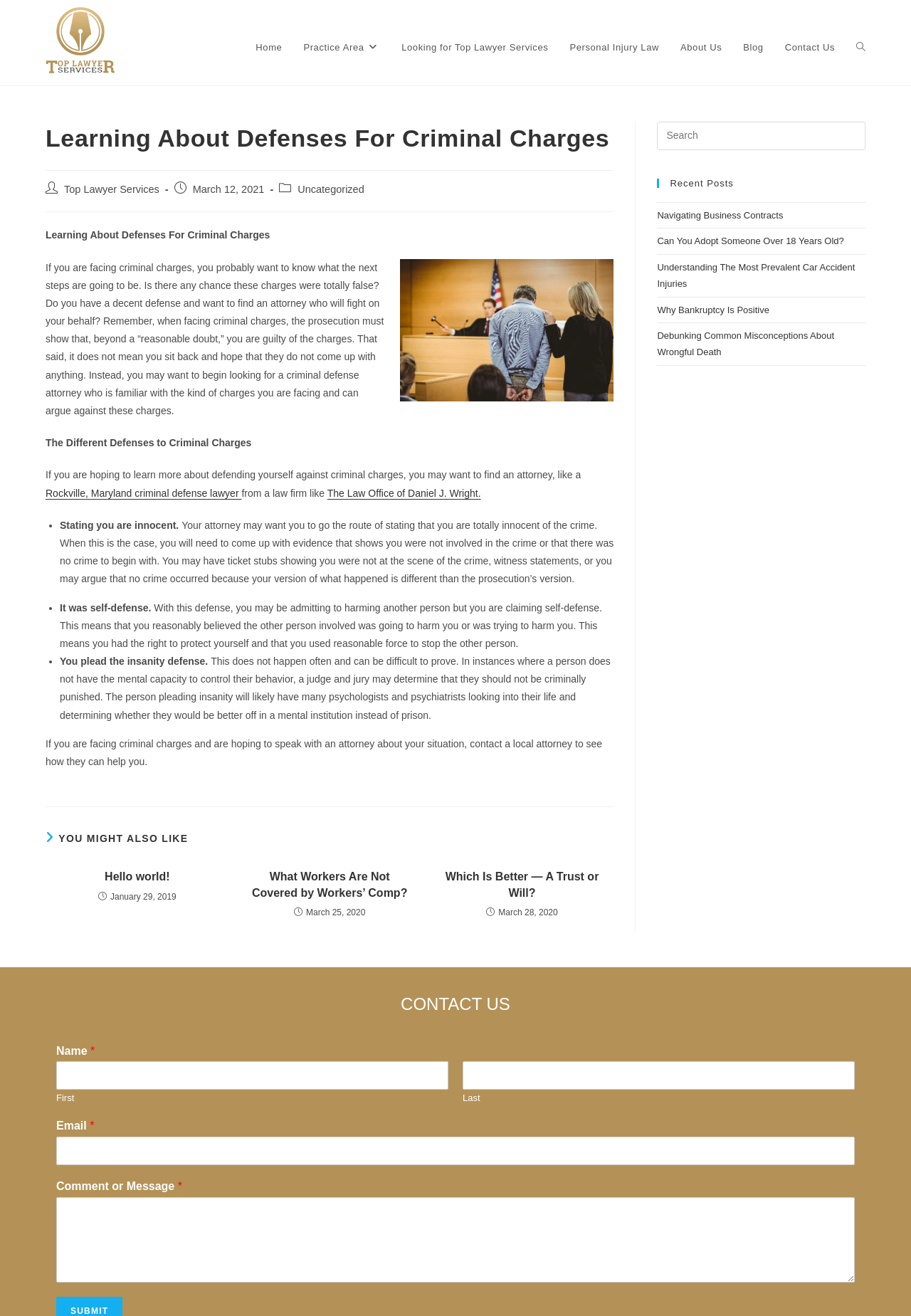What is the purpose of stating innocence as a defense?
Answer with a single word or phrase by referring to the visual content.

To show evidence of not being involved in the crime